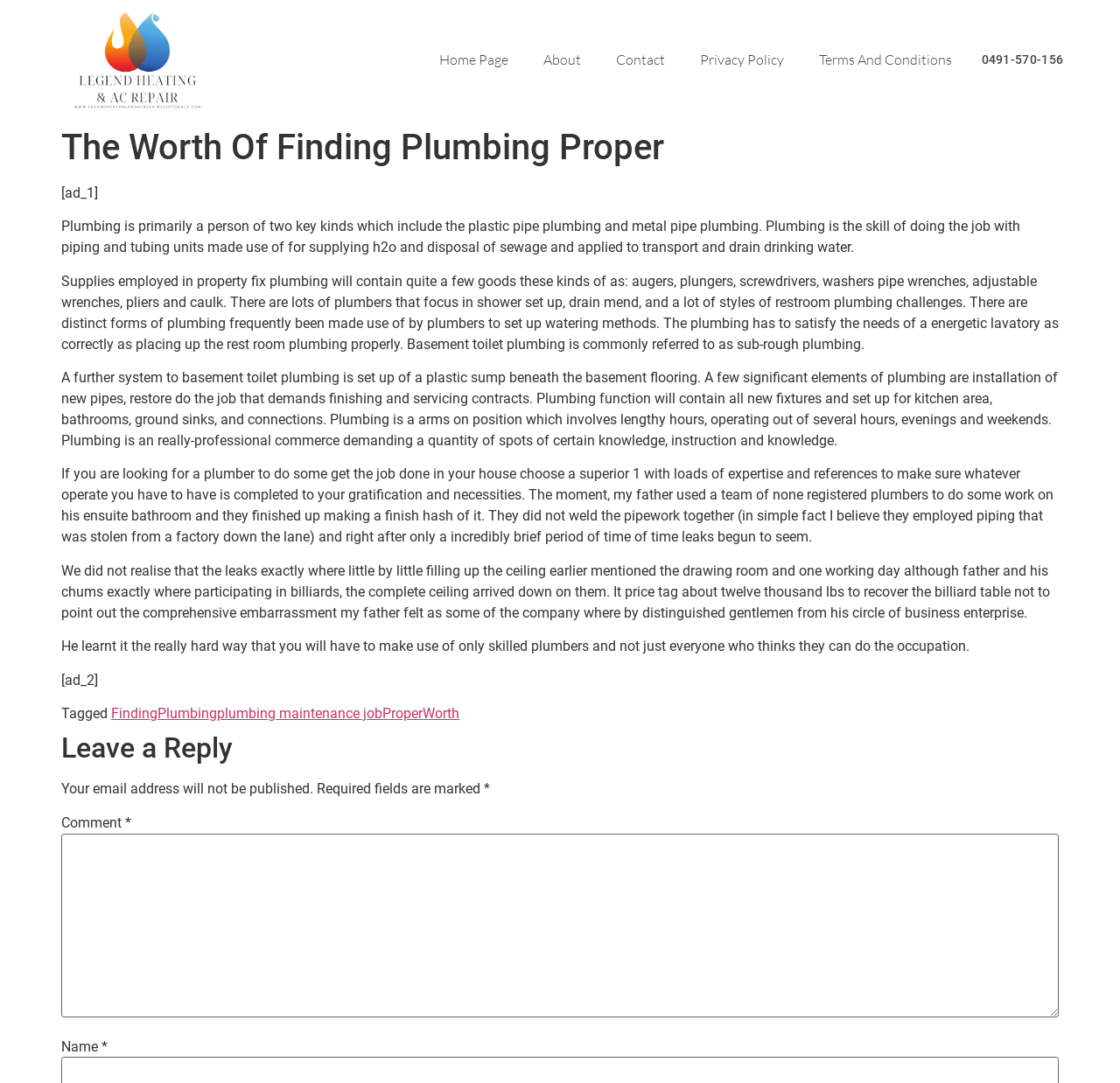Using the information from the screenshot, answer the following question thoroughly:
What is the focus of the plumbers mentioned in the webpage?

The webpage mentions that some plumbers specialize in shower installation, drain repair, and other types of restroom plumbing issues, indicating that they focus on these areas.